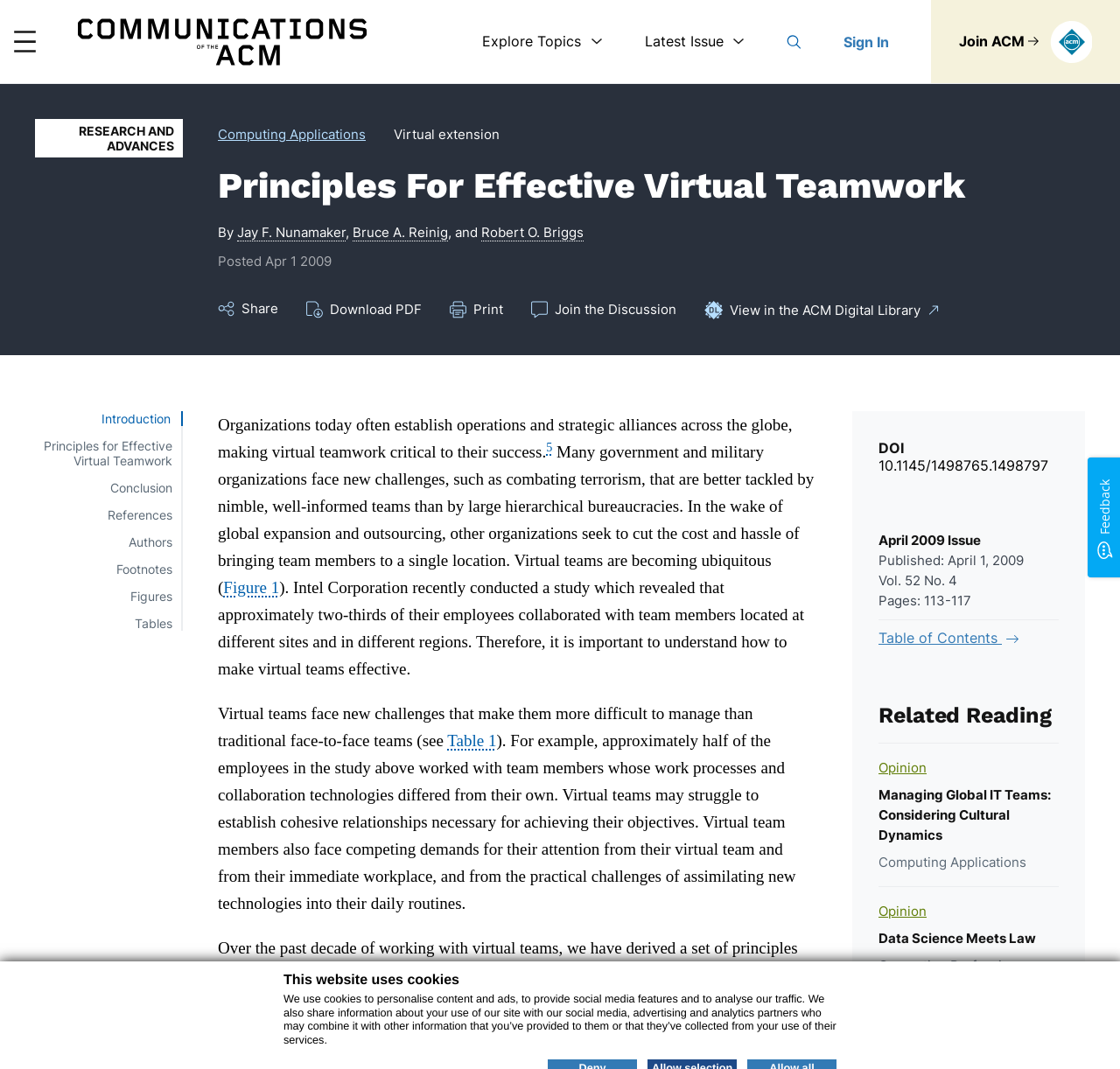Identify the bounding box coordinates of the region I need to click to complete this instruction: "Click on the 'Search' link".

[0.703, 0.029, 0.716, 0.049]